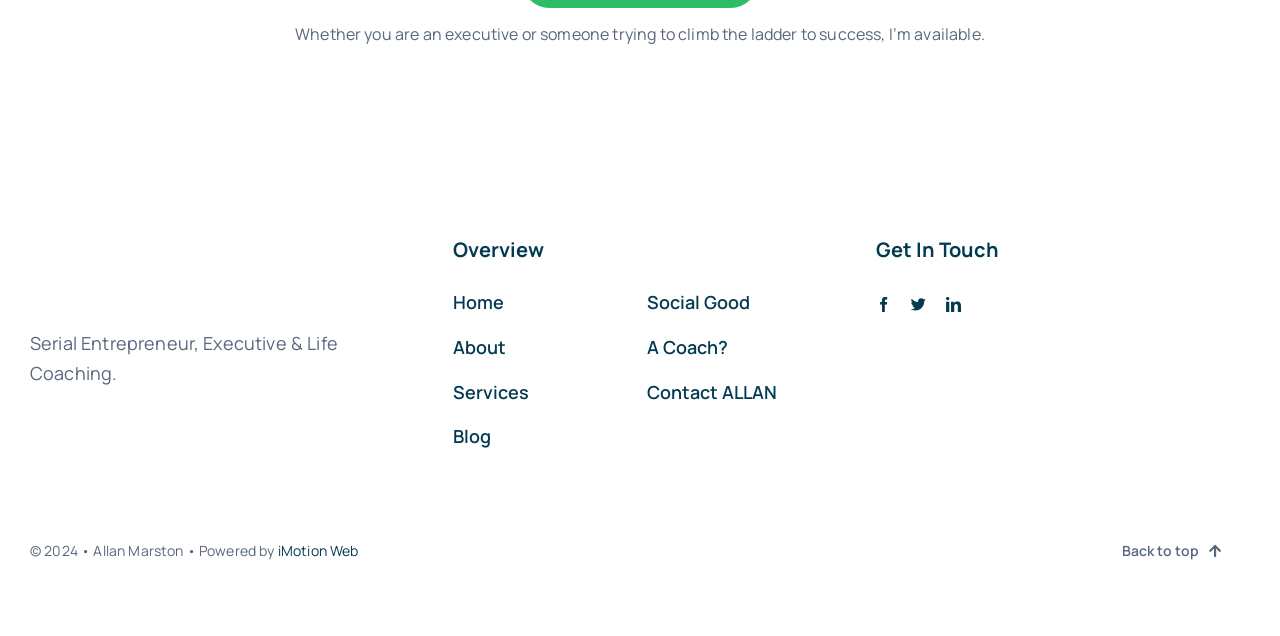Determine the bounding box coordinates of the clickable region to follow the instruction: "Read the 'Serial Entrepreneur, Executive & Life Coaching' description".

[0.023, 0.52, 0.264, 0.605]